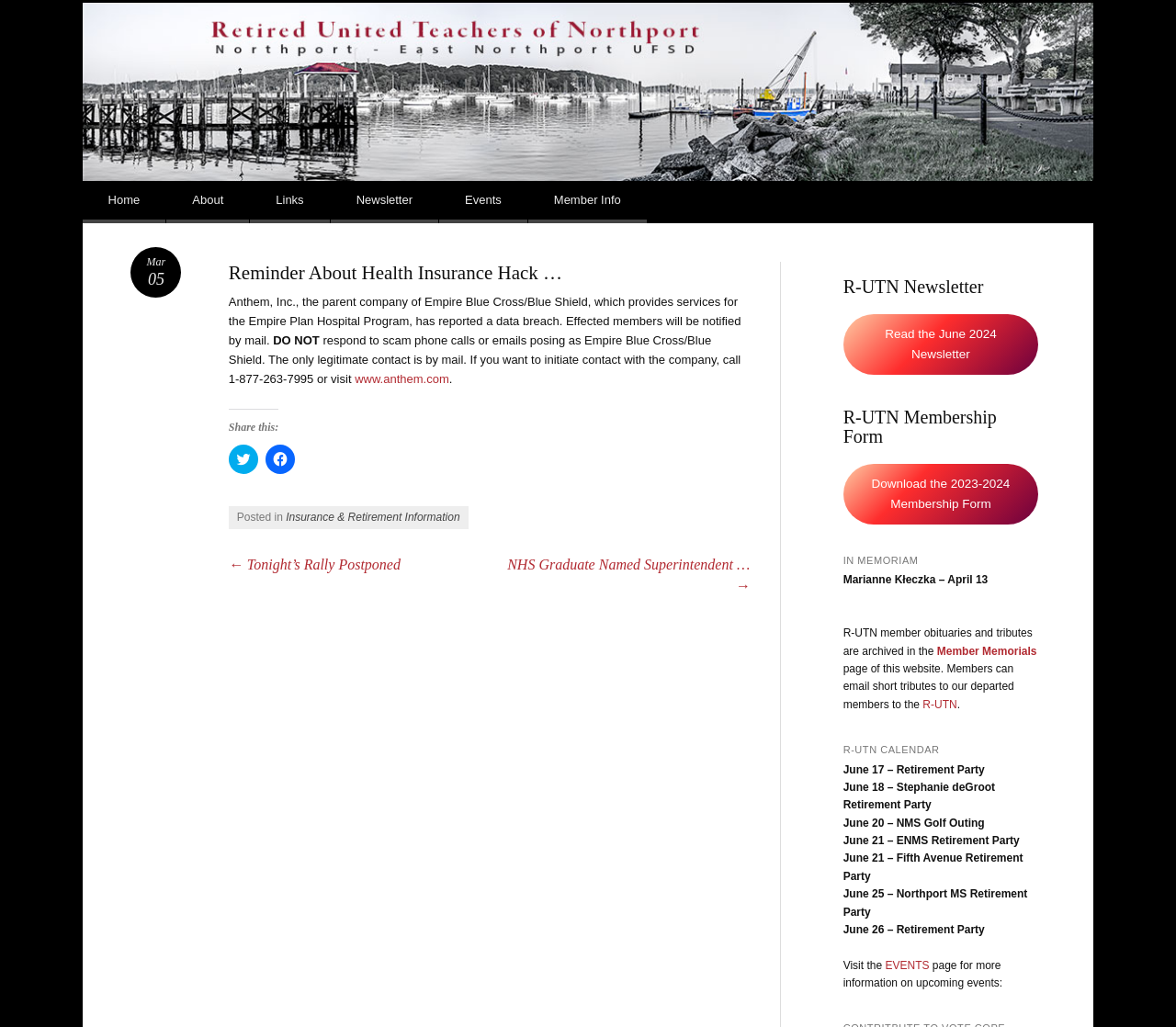What is the phone number to initiate contact with Empire Blue Cross/Blue Shield?
Using the visual information, respond with a single word or phrase.

1-877-263-7995